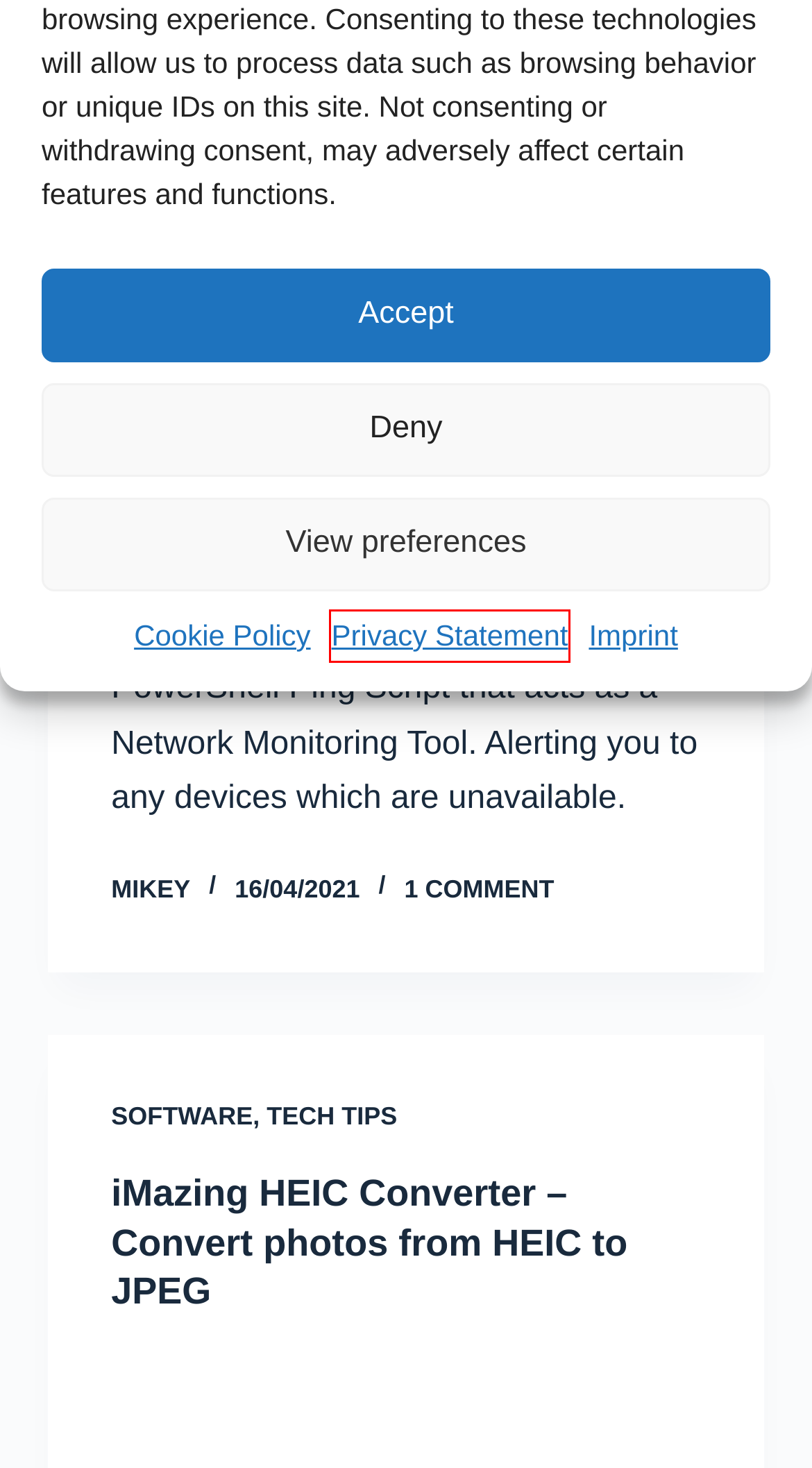A screenshot of a webpage is given, featuring a red bounding box around a UI element. Please choose the webpage description that best aligns with the new webpage after clicking the element in the bounding box. These are the descriptions:
A. Network Monitor - PowerShell Ping Script - Woodward Digital
B. Mikey - Woodward Digital
C. Caffeine - Stop your computer from sleeping or locking - Woodward Digital
D. Refund and Returns Policy - Woodward Digital
E. Privacy Statement (UK) - Woodward Digital
F. Cookie Policy (UK) - Woodward Digital
G. iMazing HEIC Converter - Convert photos from HEIC to JPEG - Woodward Digital
H. Imprint - Woodward Digital

E